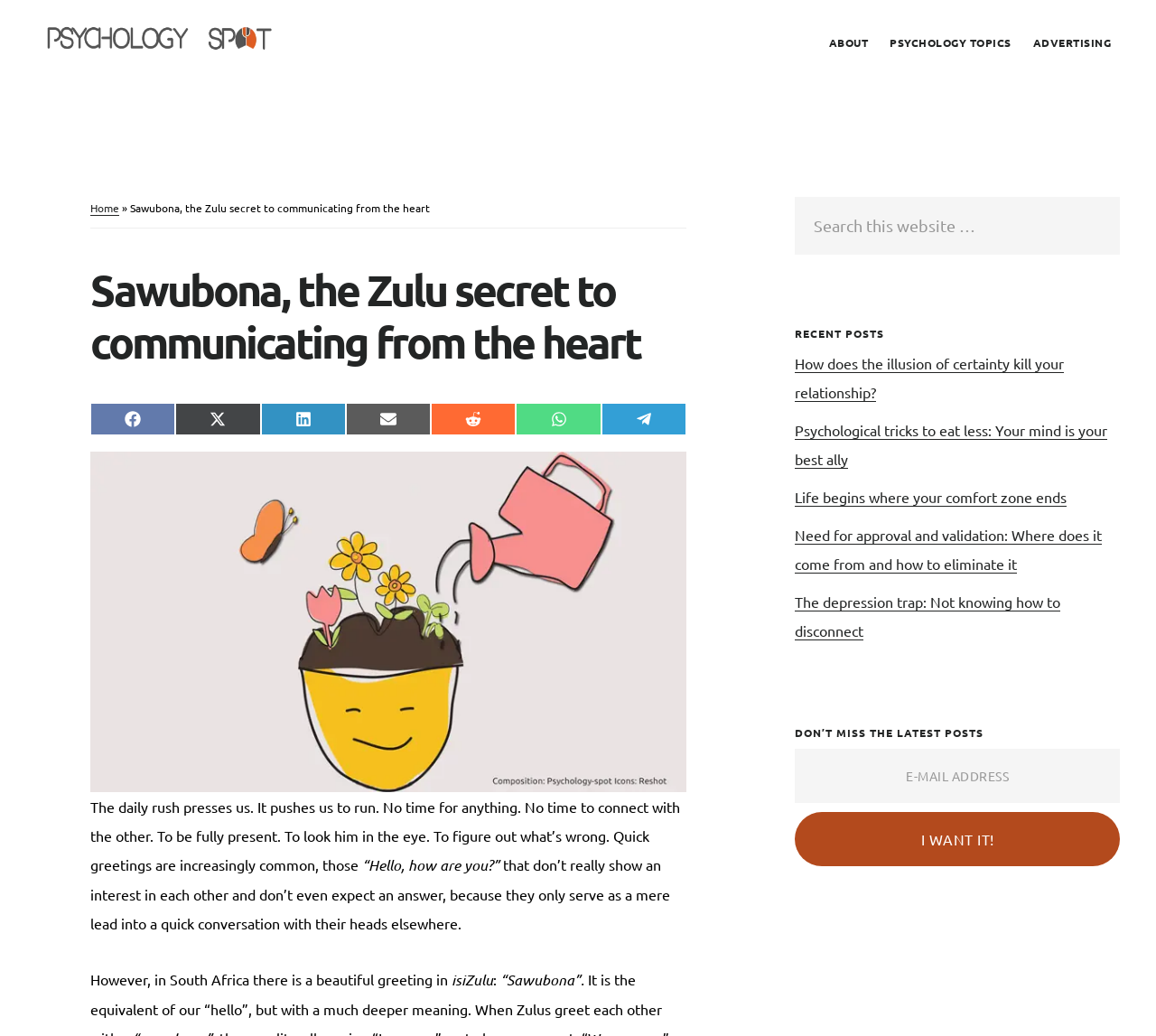Answer the question using only a single word or phrase: 
What is the topic of the recent post 'How does the illusion of certainty kill your relationship?'?

Relationship